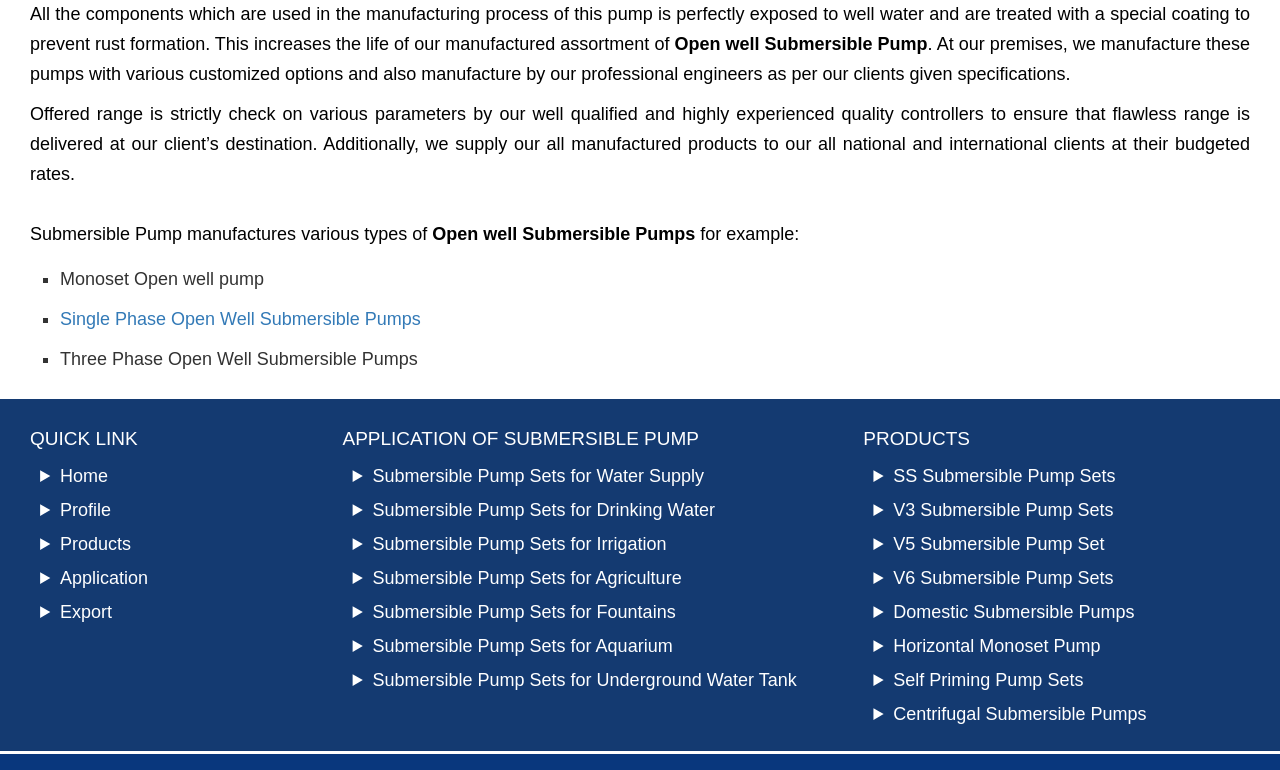Provide the bounding box coordinates of the UI element this sentence describes: "Horizontal Monoset Pump".

[0.698, 0.827, 0.86, 0.853]